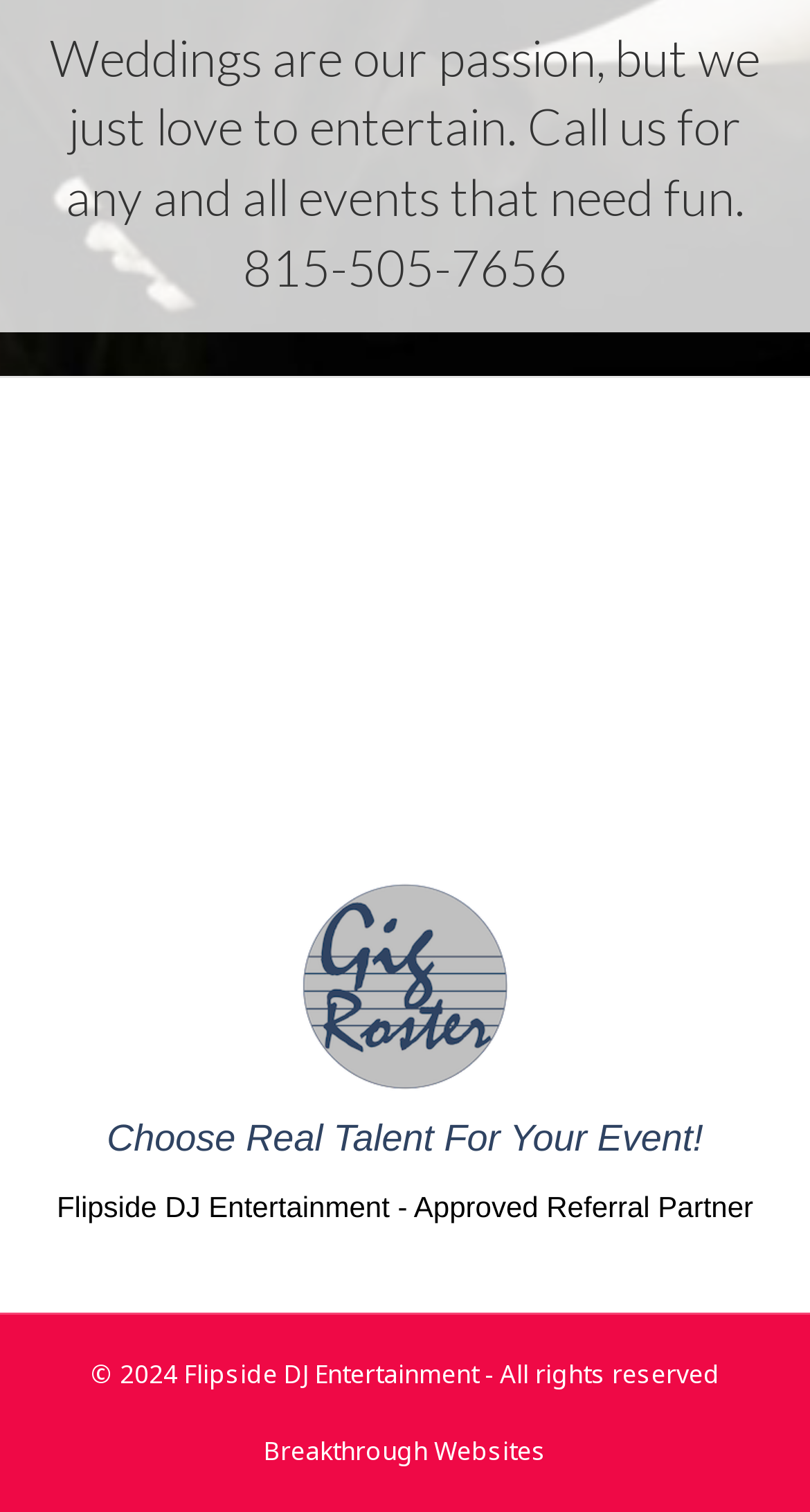What is the copyright year mentioned at the bottom of the webpage?
Please elaborate on the answer to the question with detailed information.

I found the copyright year by looking at the StaticText element at the bottom of the webpage, which contains the text '© 2024 Flipside DJ Entertainment - All rights reserved'.